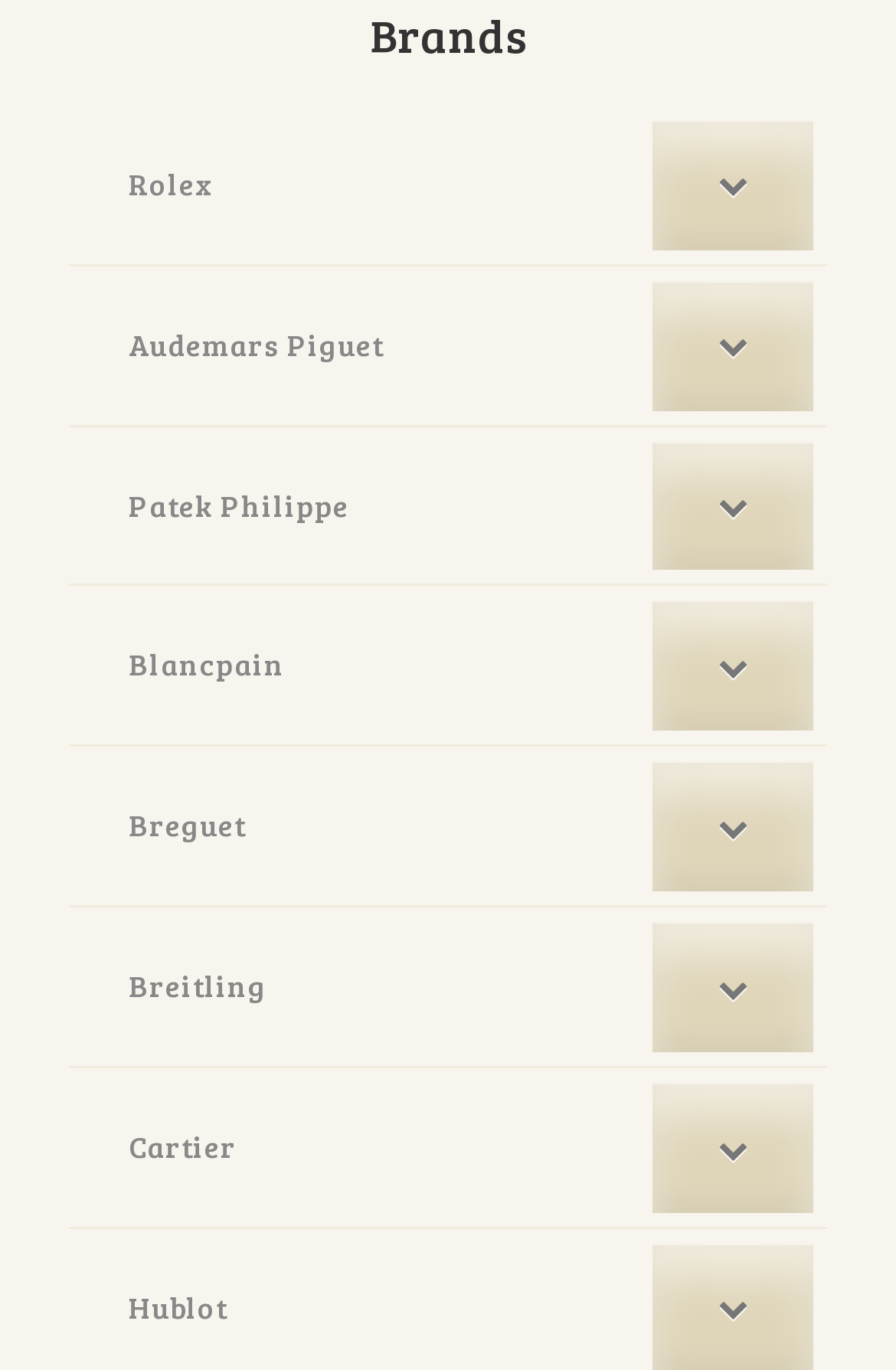Please locate the bounding box coordinates of the element that should be clicked to achieve the given instruction: "Explore Blancpain submenu".

[0.728, 0.438, 0.908, 0.534]